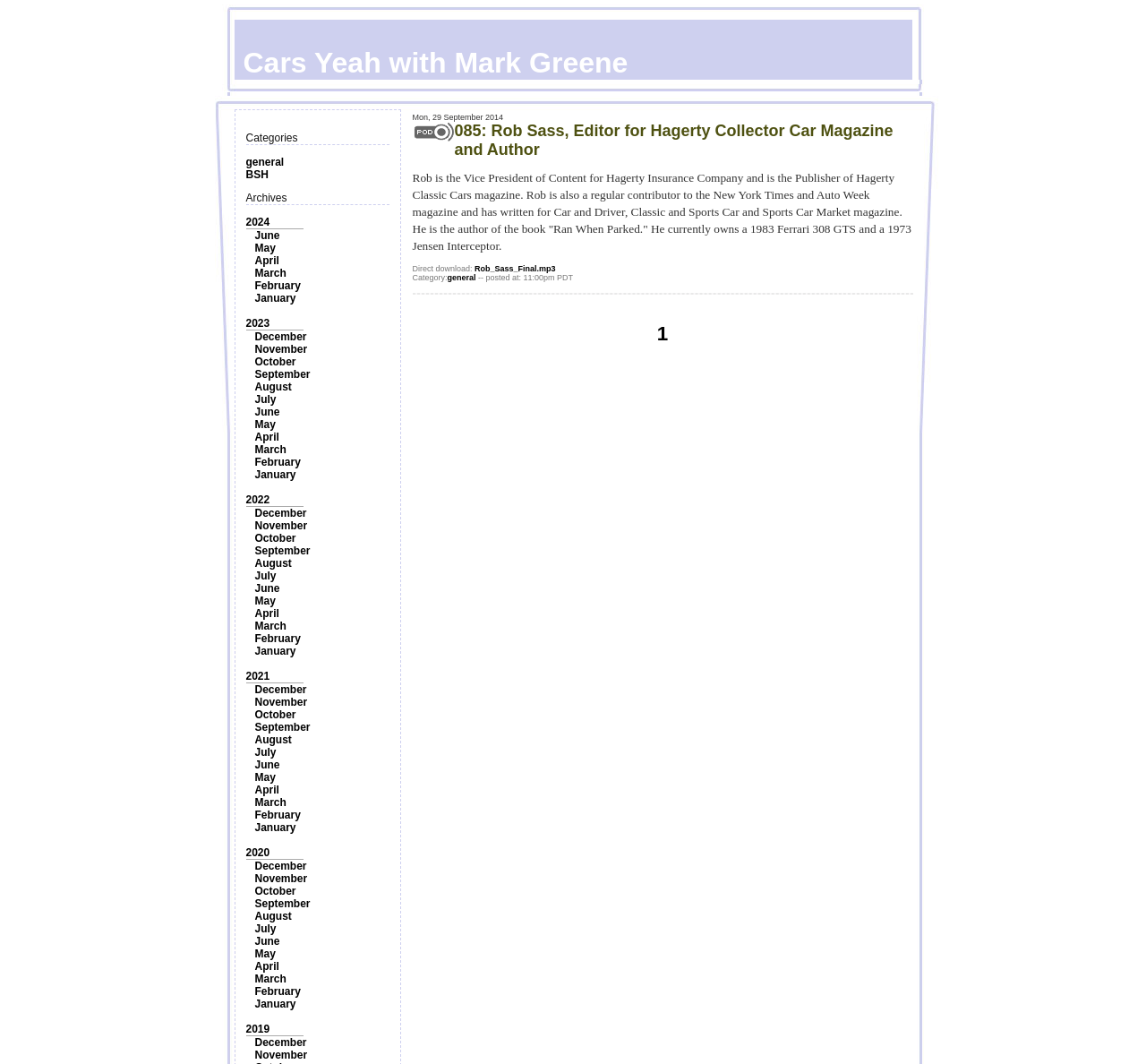Show the bounding box coordinates for the HTML element as described: "Cars Yeah with Mark Greene".

[0.181, 0.019, 0.819, 0.075]